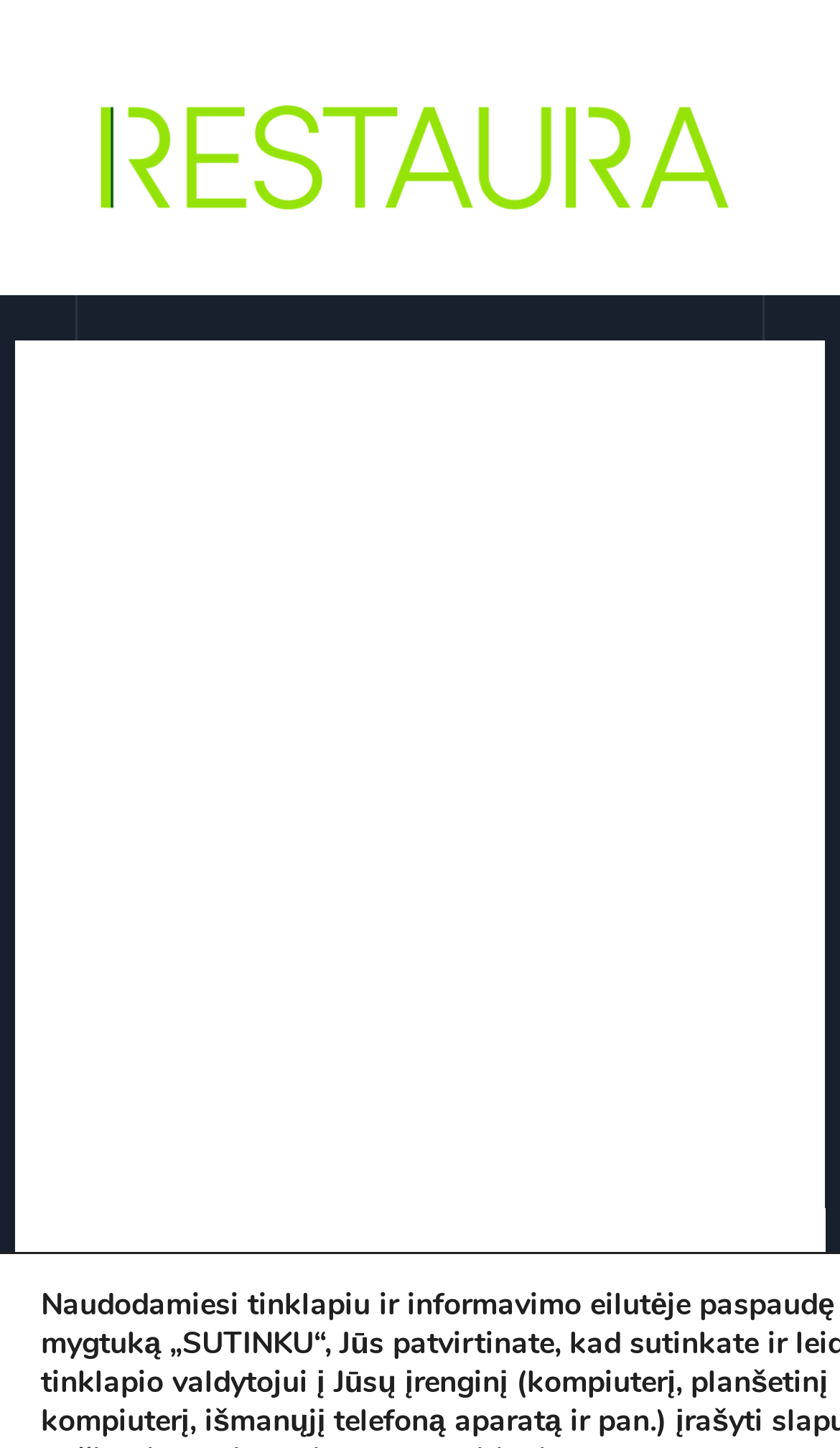Bounding box coordinates are specified in the format (top-left x, top-left y, bottom-right x, bottom-right y). All values are floating point numbers bounded between 0 and 1. Please provide the bounding box coordinate of the region this sentence describes: Be kategorijos

[0.054, 0.865, 0.28, 0.889]